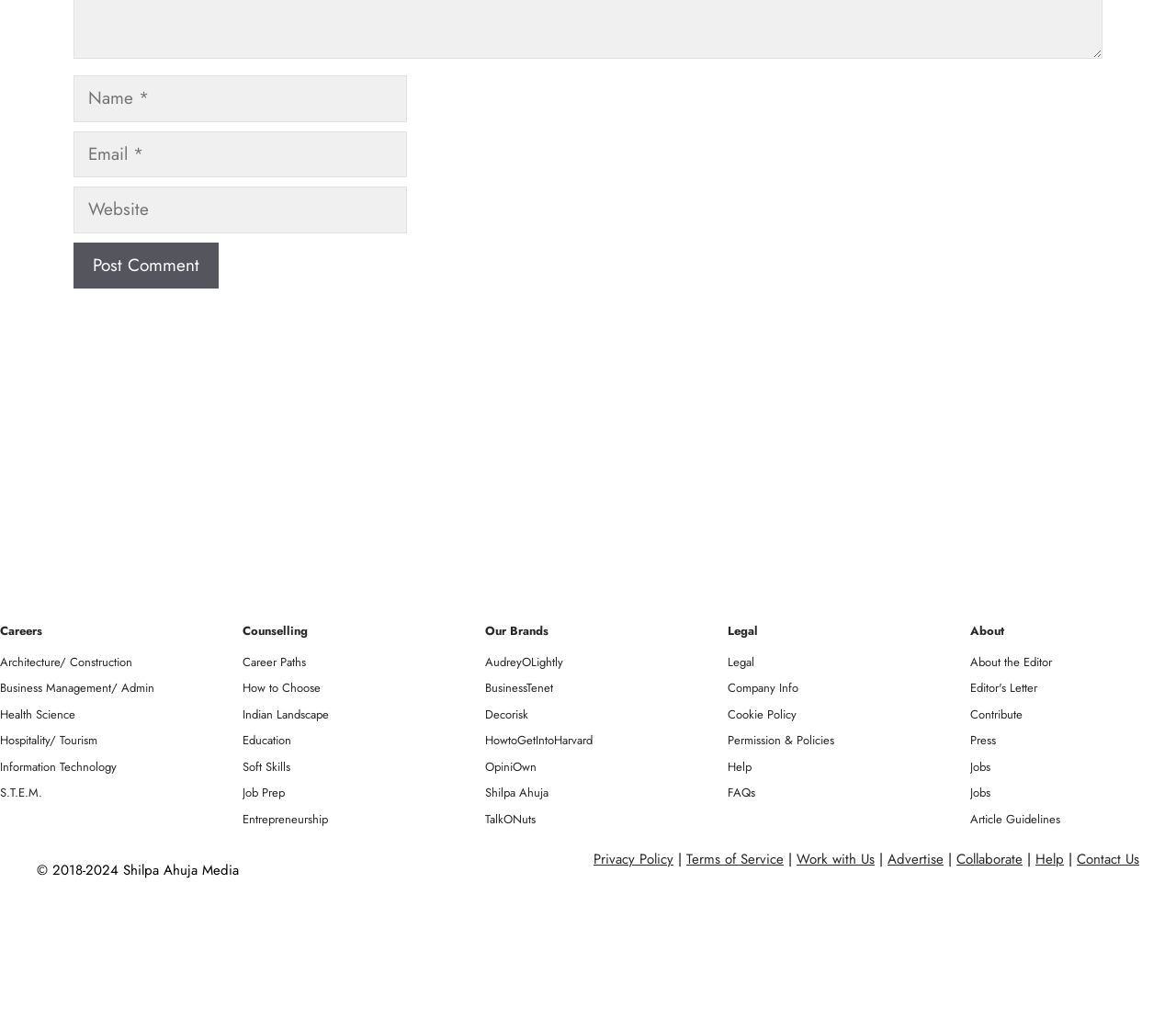Bounding box coordinates are given in the format (top-left x, top-left y, bottom-right x, bottom-right y). All values should be floating point numbers between 0 and 1. Provide the bounding box coordinate for the UI element described as: parent_node: Comment name="author" placeholder="Name *"

[0.062, 0.074, 0.346, 0.12]